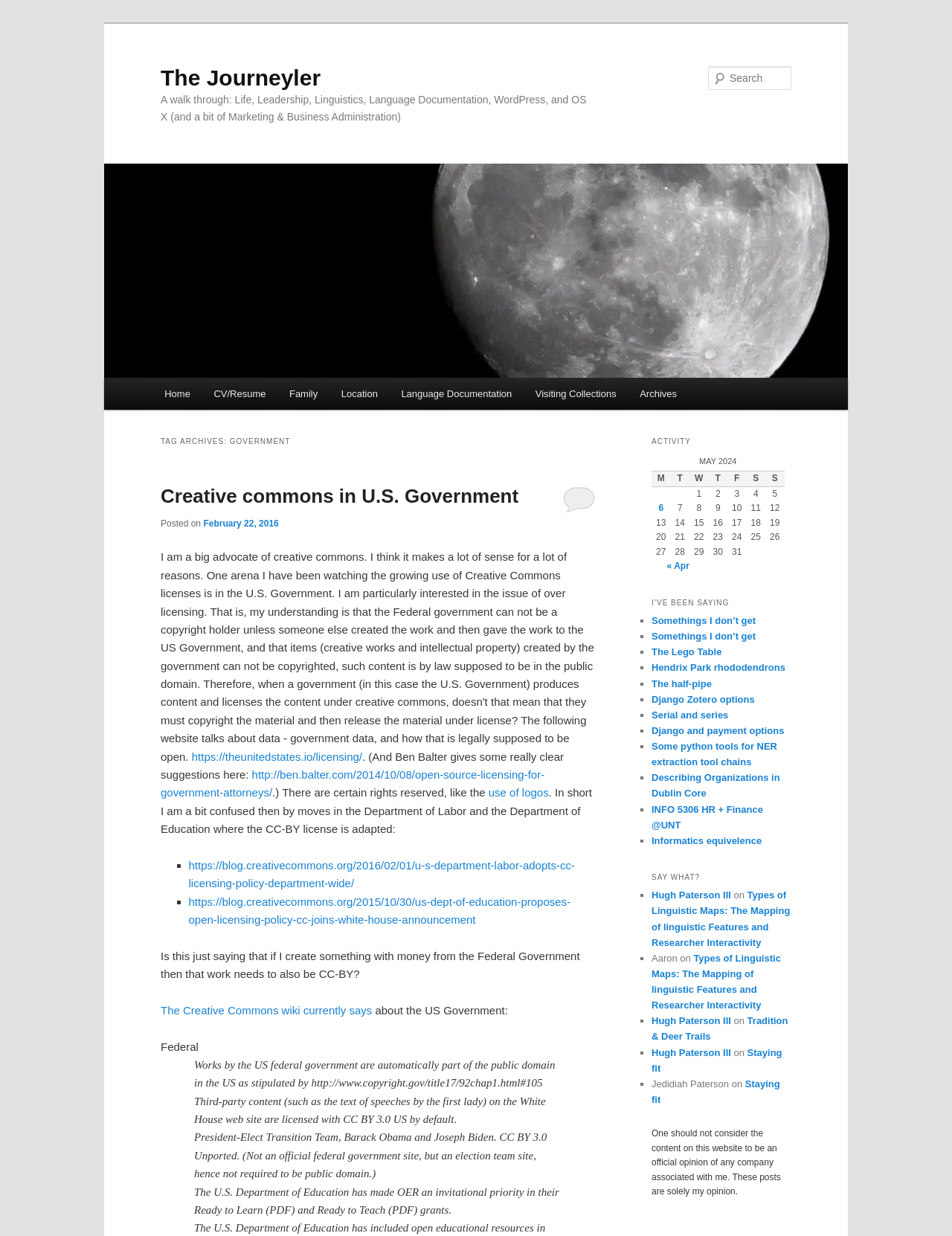Identify the bounding box coordinates of the area that should be clicked in order to complete the given instruction: "Read about Creative commons in U.S. Government". The bounding box coordinates should be four float numbers between 0 and 1, i.e., [left, top, right, bottom].

[0.169, 0.392, 0.545, 0.41]